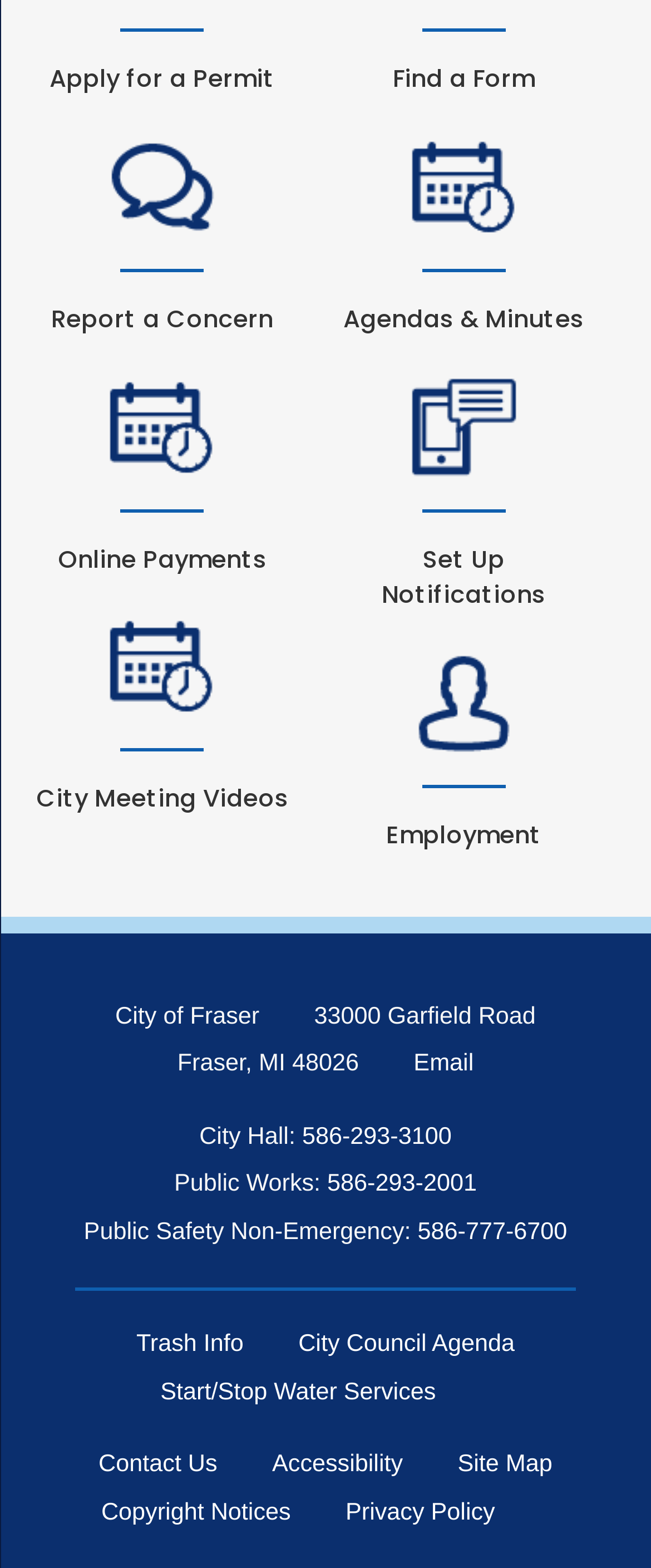What is the purpose of the 'Quick Links' section?
Look at the image and respond with a one-word or short-phrase answer.

Provide quick access to city services